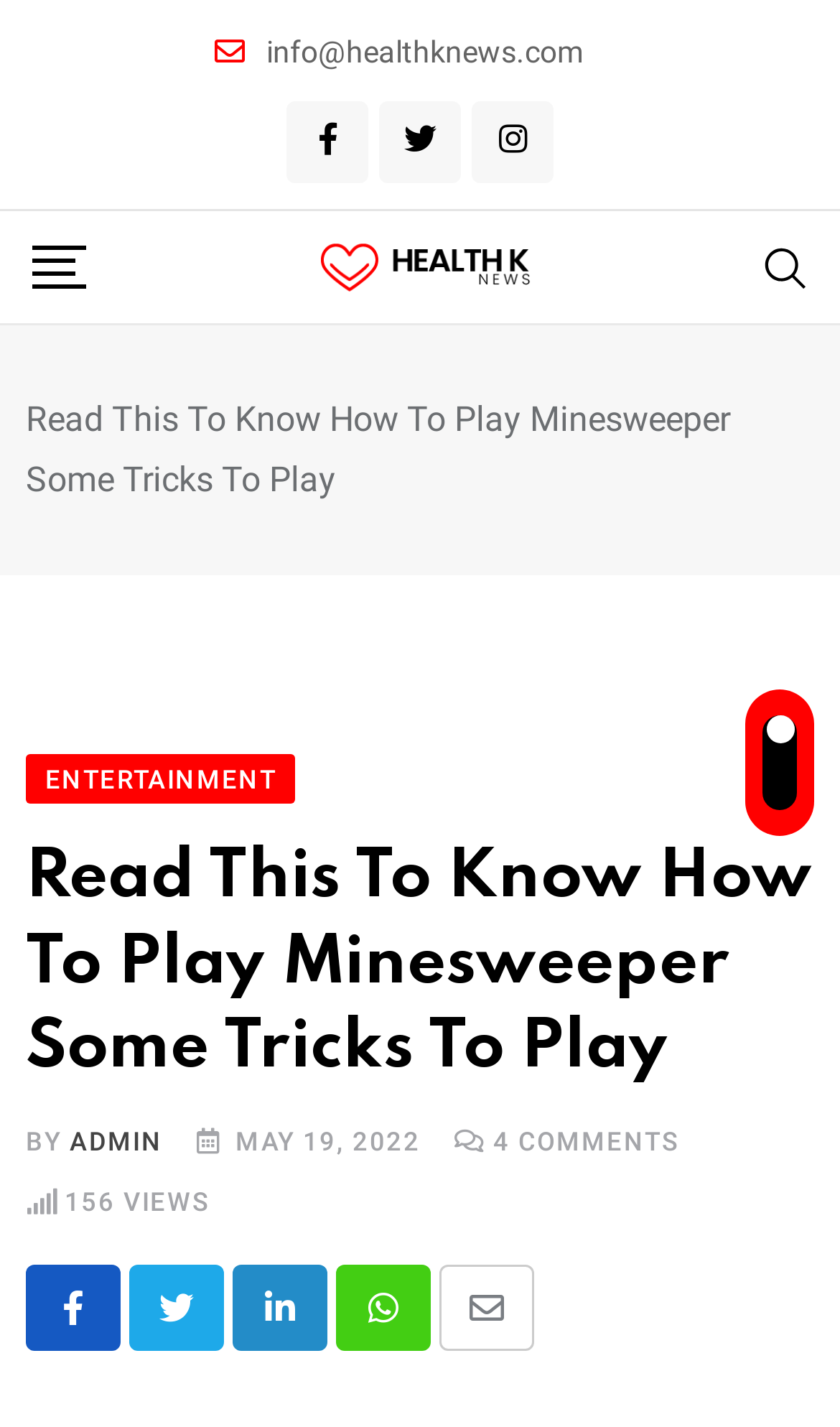Respond with a single word or phrase for the following question: 
What is the publication date of the article?

MAY 19, 2022